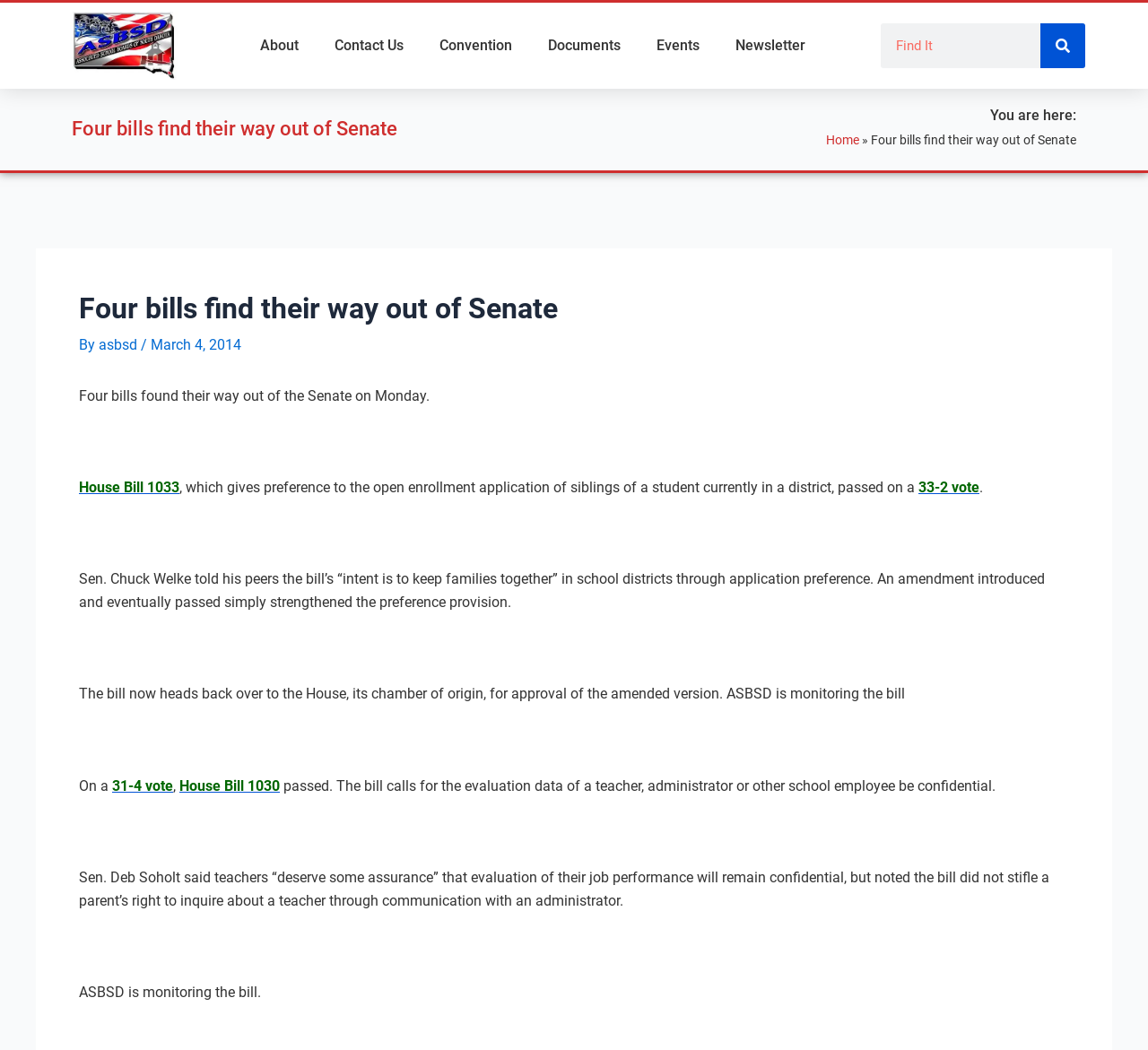Observe the image and answer the following question in detail: What is the concern of Sen. Deb Soholt regarding teacher evaluations?

The answer can be found by reading the quote from Sen. Deb Soholt, which states that teachers 'deserve some assurance' that their evaluation data will remain confidential. This suggests that her concern is that teacher evaluations should be kept confidential.